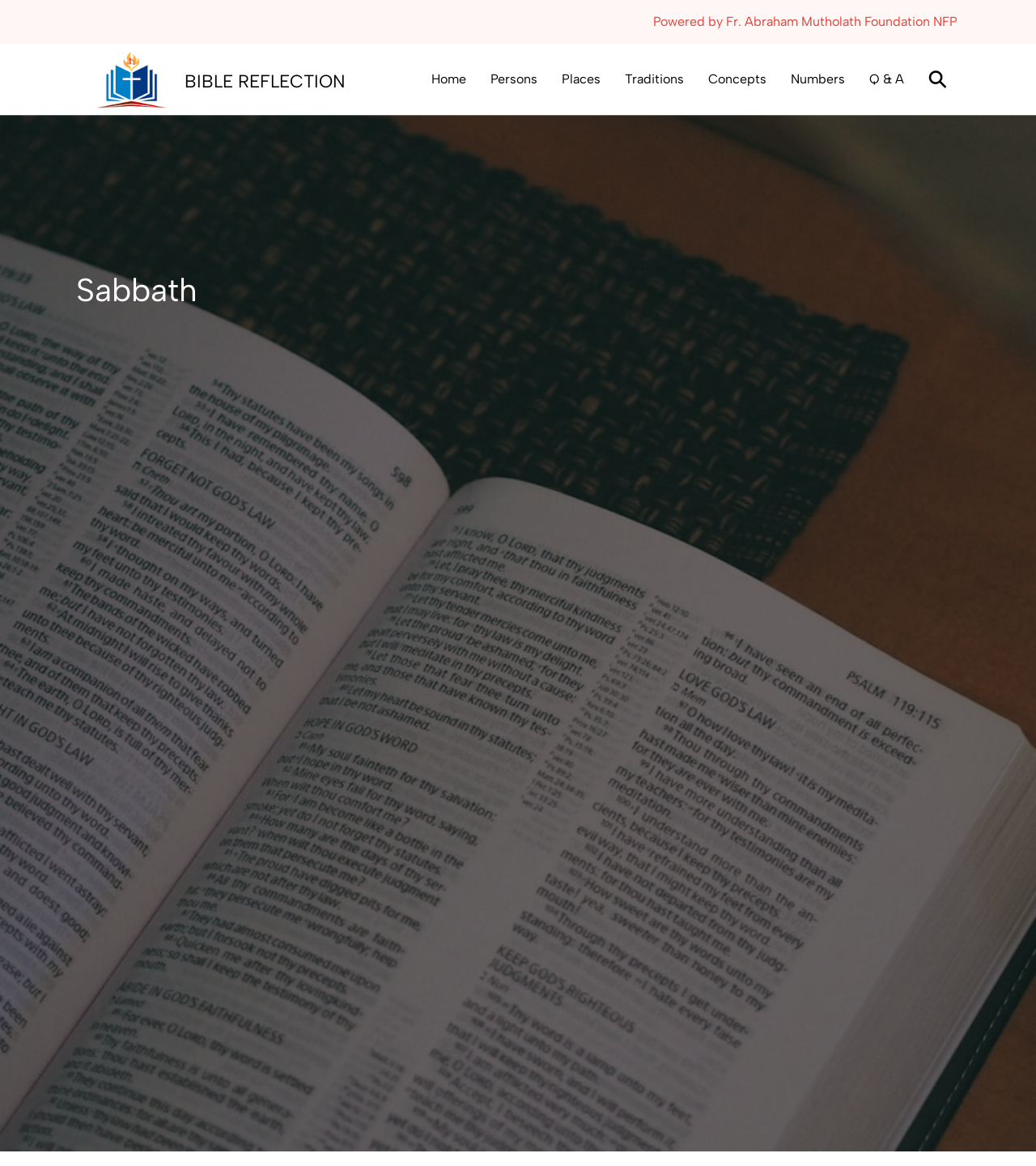Highlight the bounding box coordinates of the element you need to click to perform the following instruction: "view persons."

[0.473, 0.039, 0.519, 0.097]